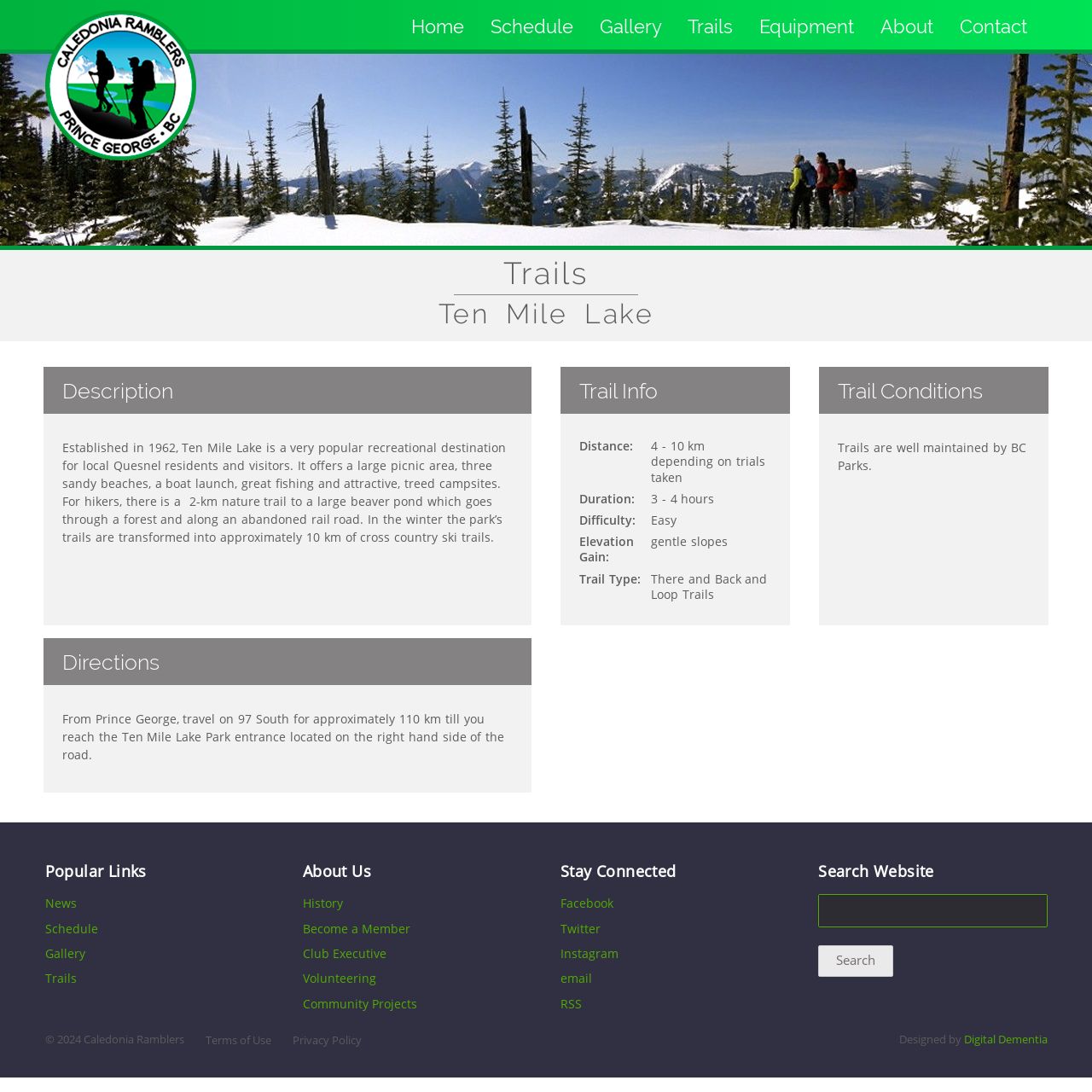Could you determine the bounding box coordinates of the clickable element to complete the instruction: "Search the website"? Provide the coordinates as four float numbers between 0 and 1, i.e., [left, top, right, bottom].

[0.749, 0.865, 0.818, 0.894]